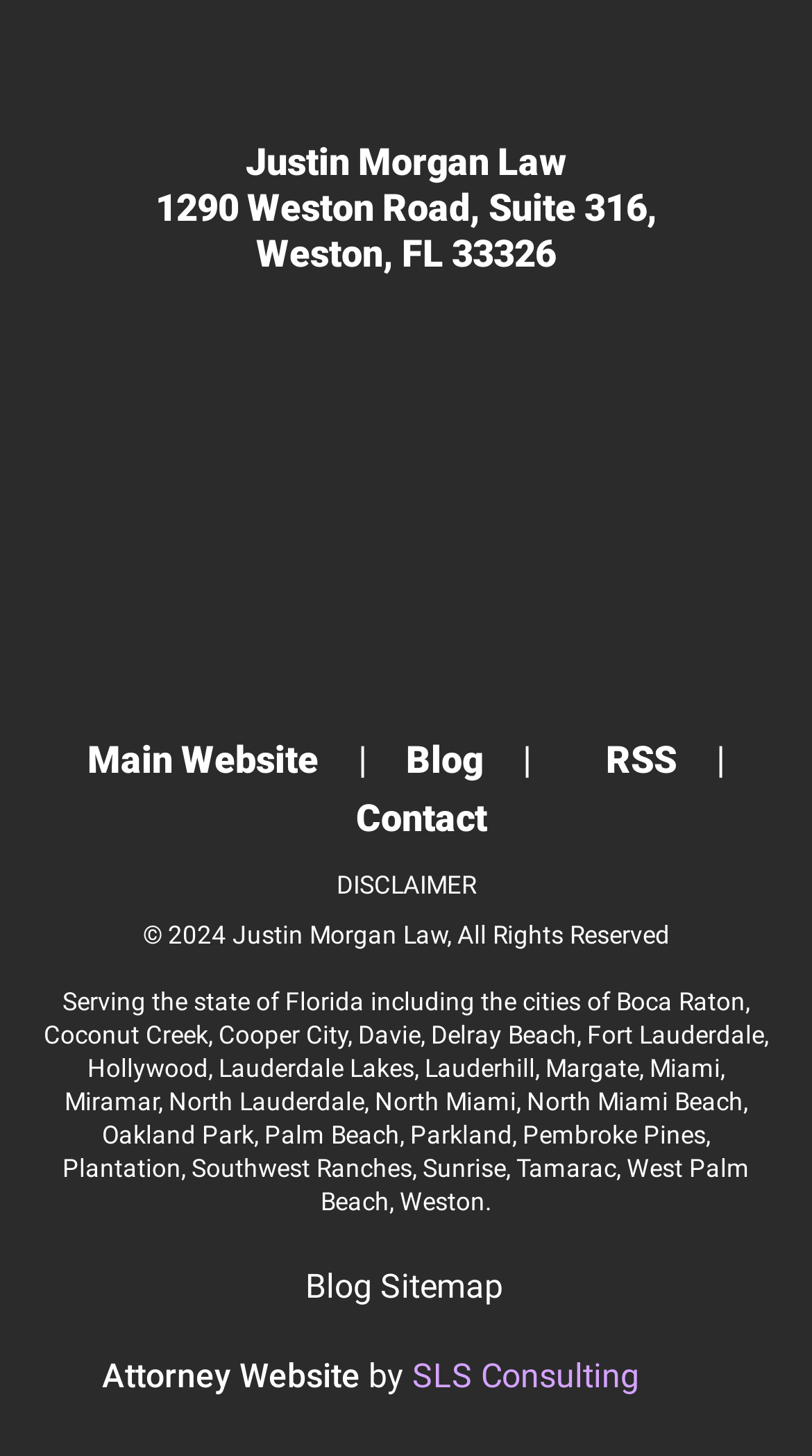Respond concisely with one word or phrase to the following query:
What is the copyright year?

2024